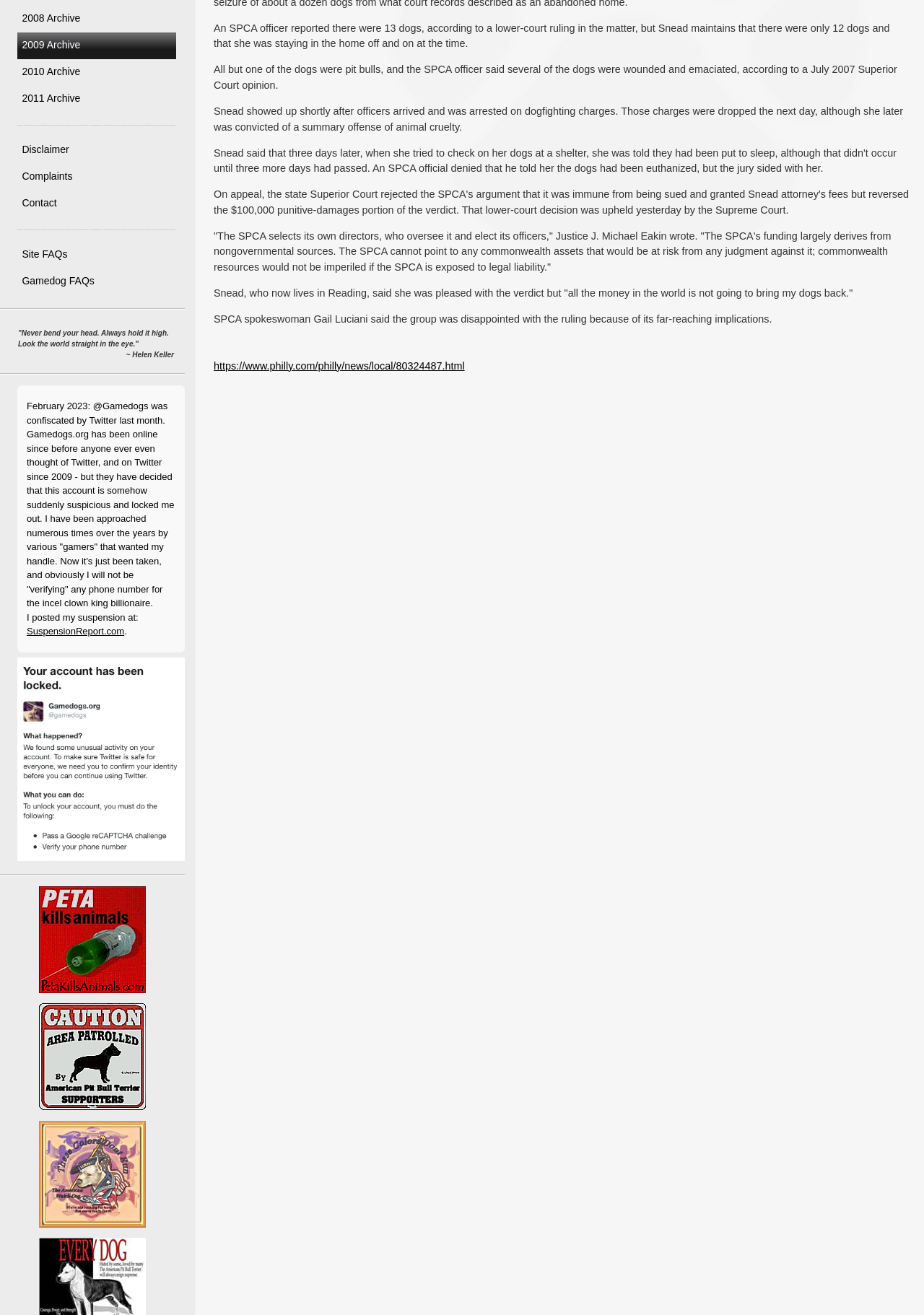Given the webpage screenshot, identify the bounding box of the UI element that matches this description: "Complaints".

[0.022, 0.125, 0.187, 0.145]